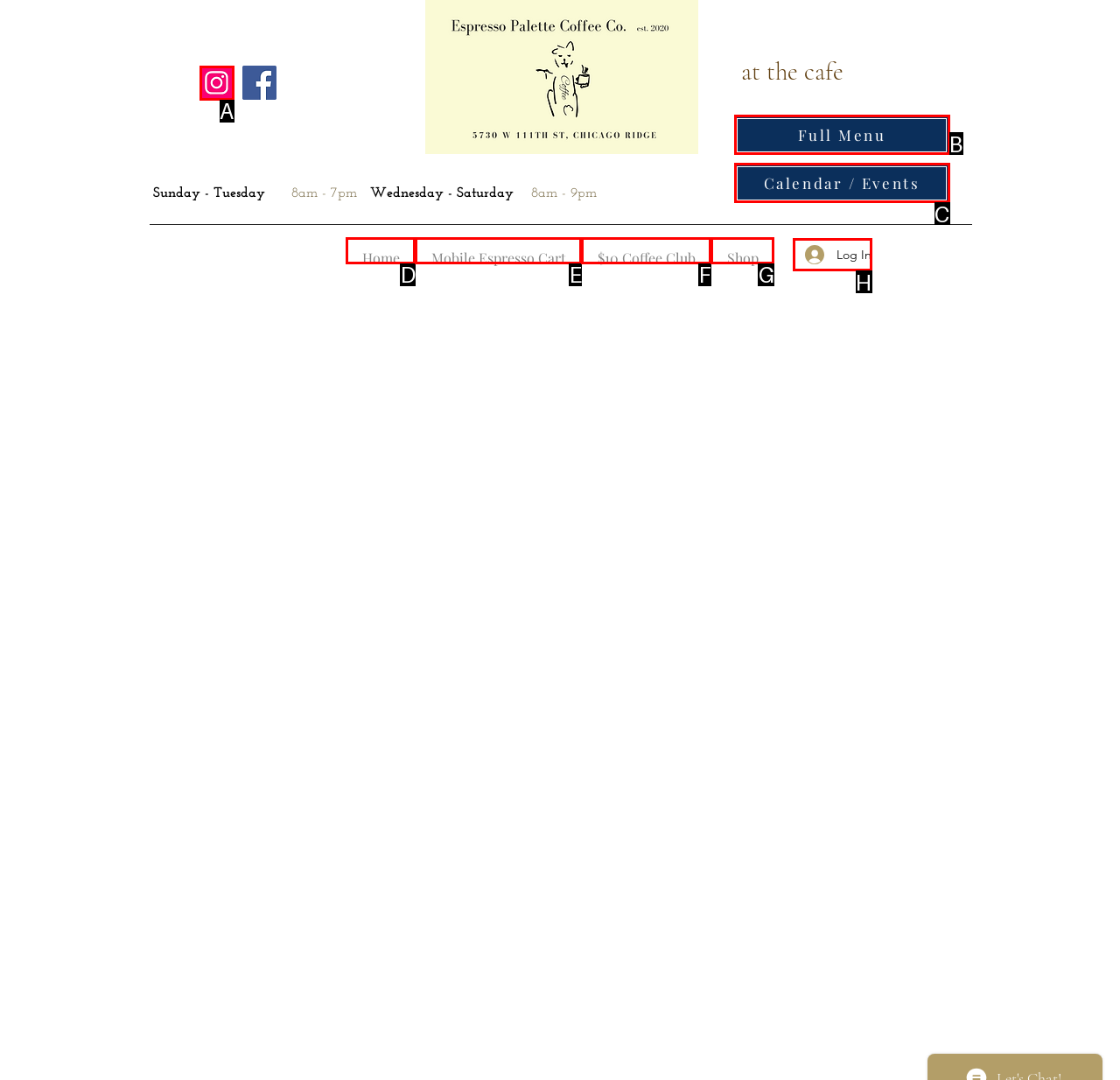Given the description: 1300 34 64 26, identify the matching option. Answer with the corresponding letter.

None